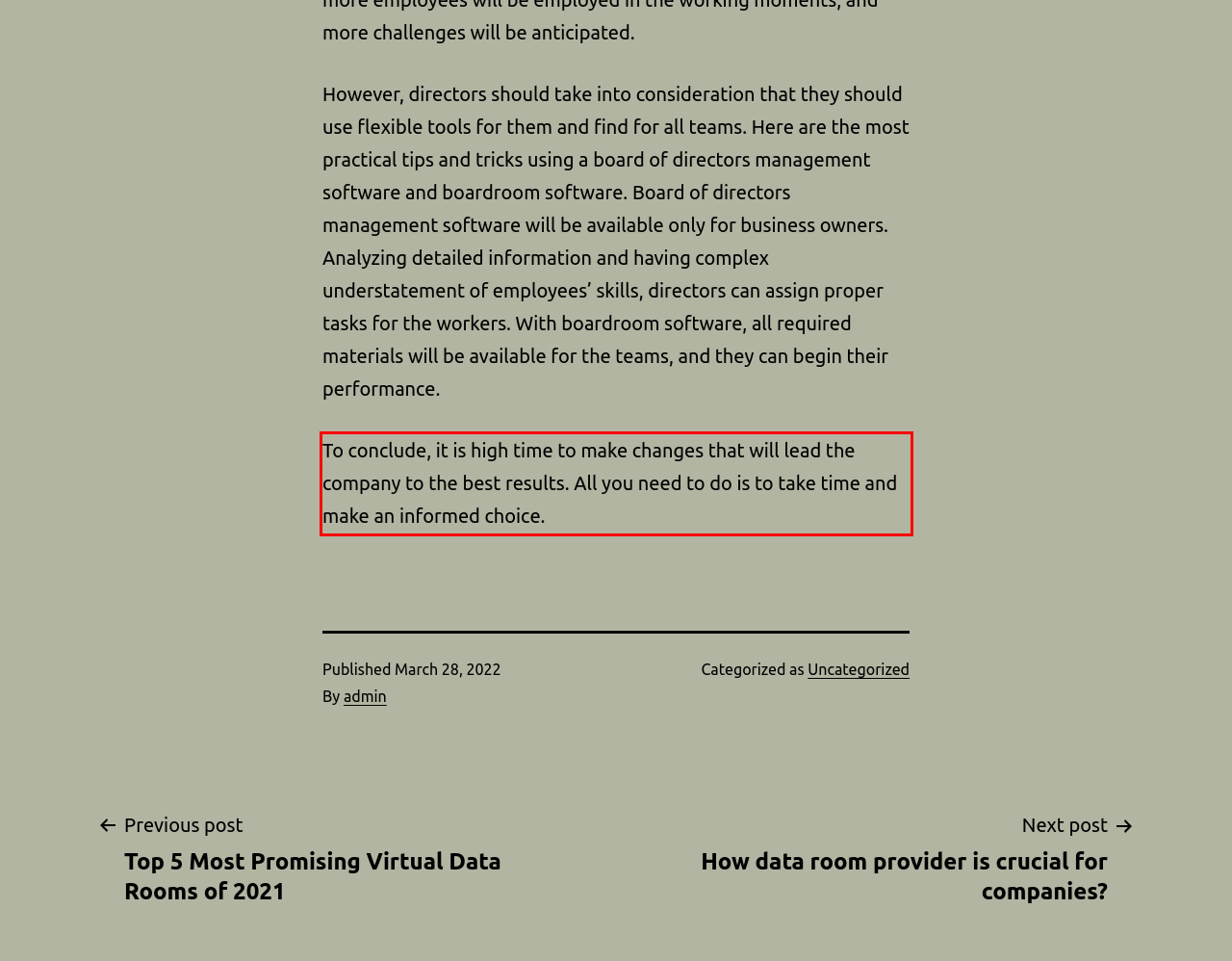Analyze the screenshot of the webpage that features a red bounding box and recognize the text content enclosed within this red bounding box.

To conclude, it is high time to make changes that will lead the company to the best results. All you need to do is to take time and make an informed choice.